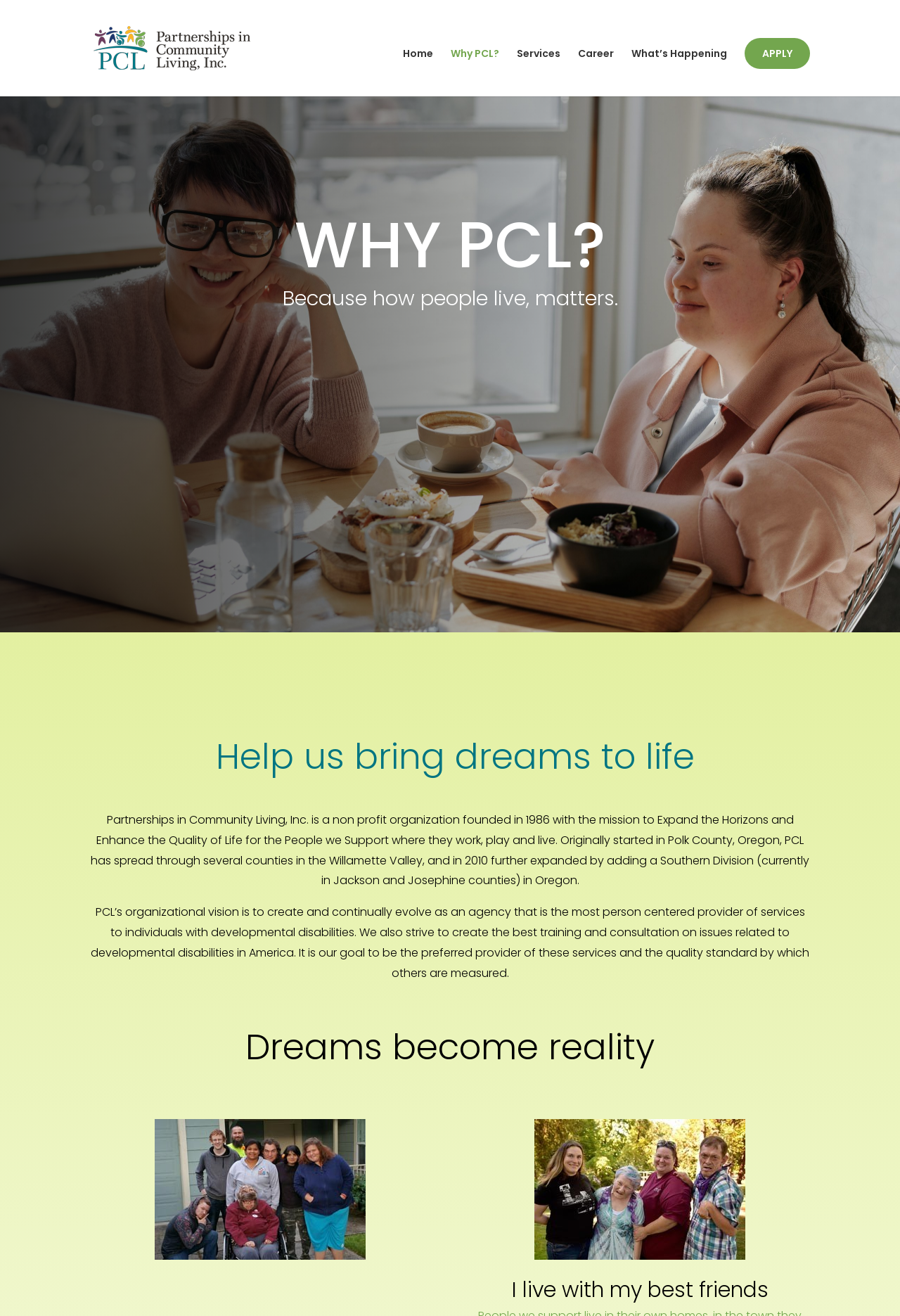Bounding box coordinates must be specified in the format (top-left x, top-left y, bottom-right x, bottom-right y). All values should be floating point numbers between 0 and 1. What are the bounding box coordinates of the UI element described as: What’s Happening

[0.702, 0.037, 0.808, 0.073]